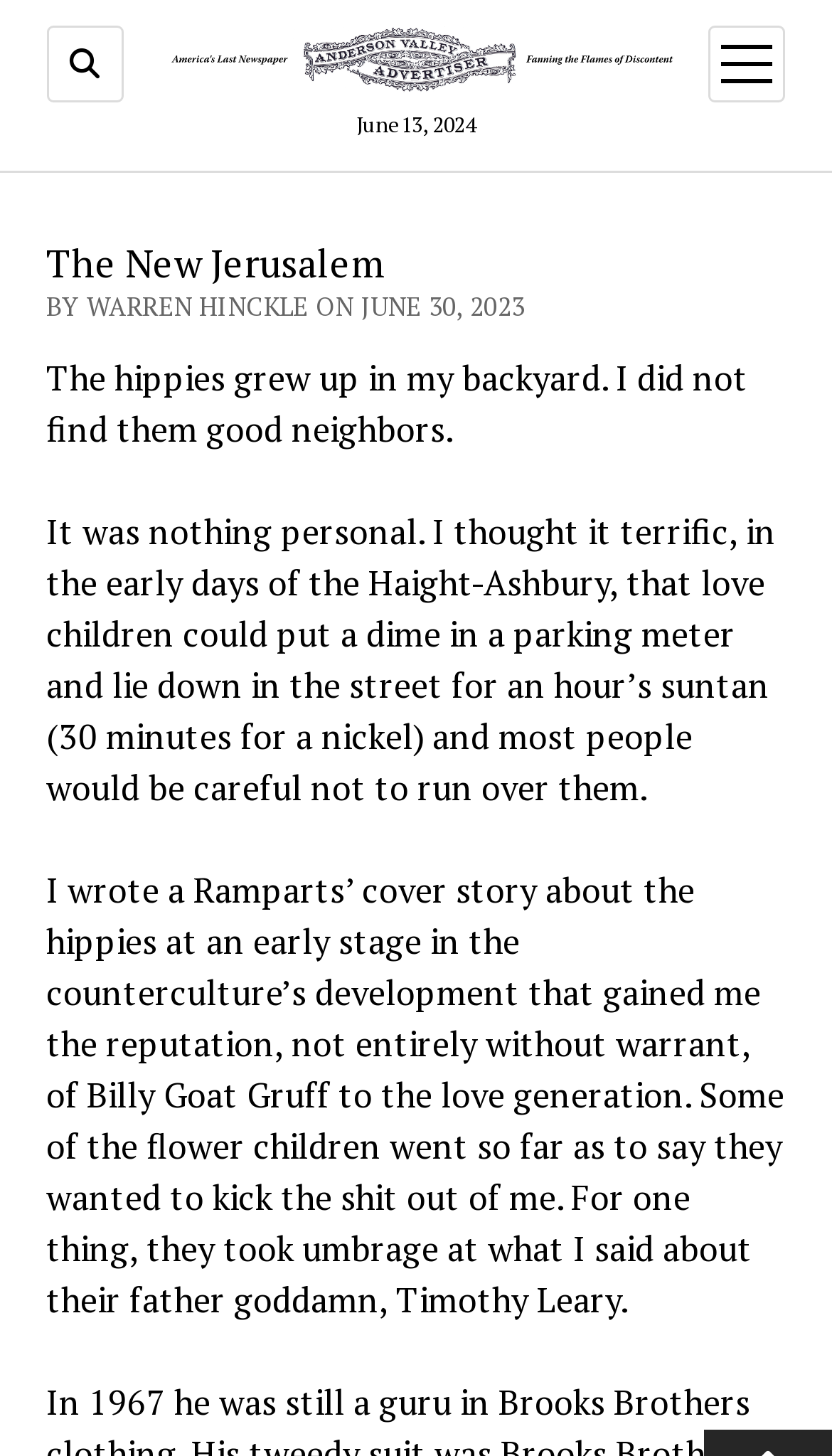What is the topic of the article on the webpage?
Kindly give a detailed and elaborate answer to the question.

I inferred the topic of the article by reading the text on the webpage, which mentions 'hippies', 'Haight-Ashbury', and 'Timothy Leary', indicating that the article is about the counterculture movement of the 1960s.